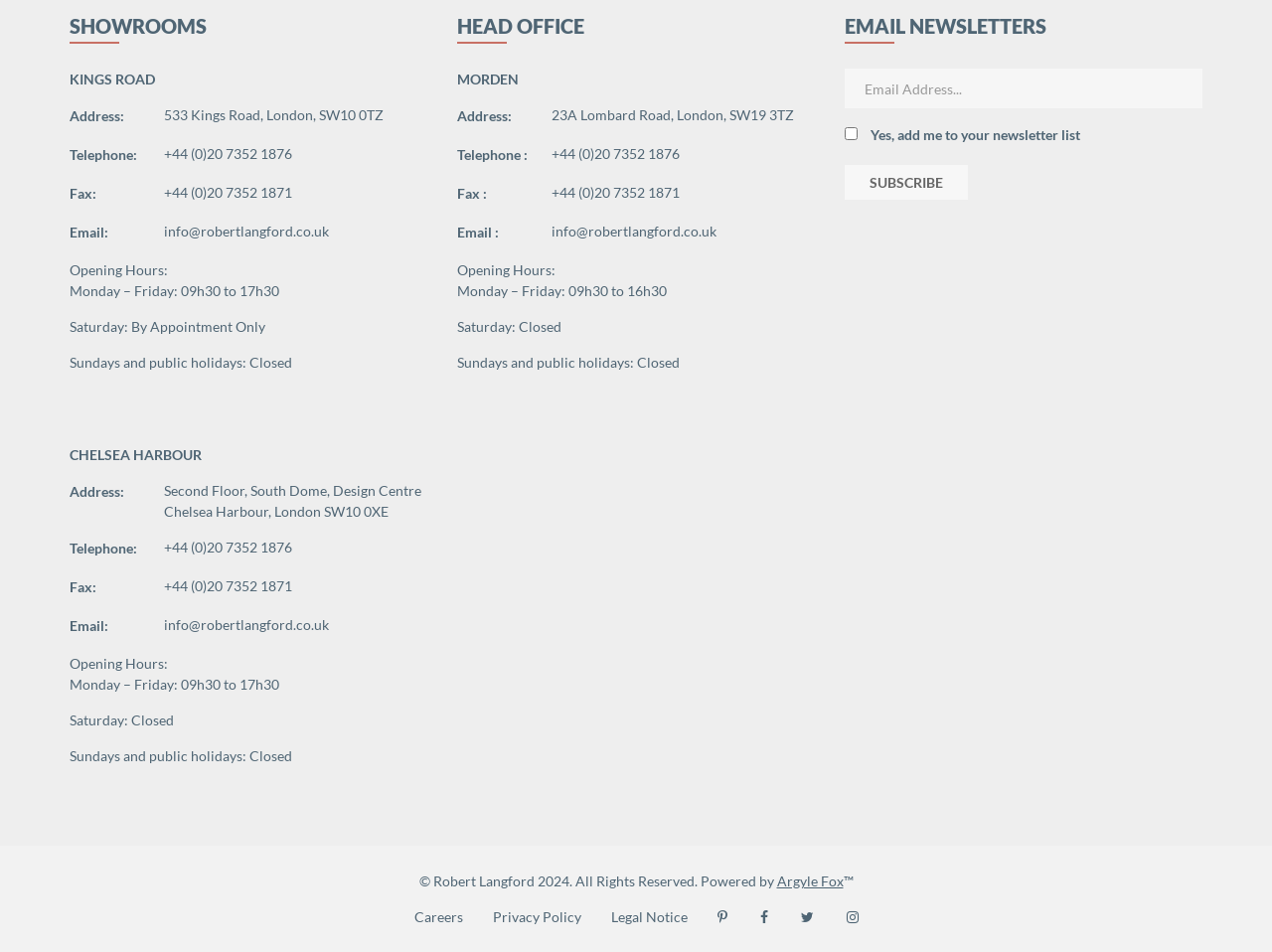Find and specify the bounding box coordinates that correspond to the clickable region for the instruction: "Visit Robert Langford website".

[0.34, 0.916, 0.42, 0.934]